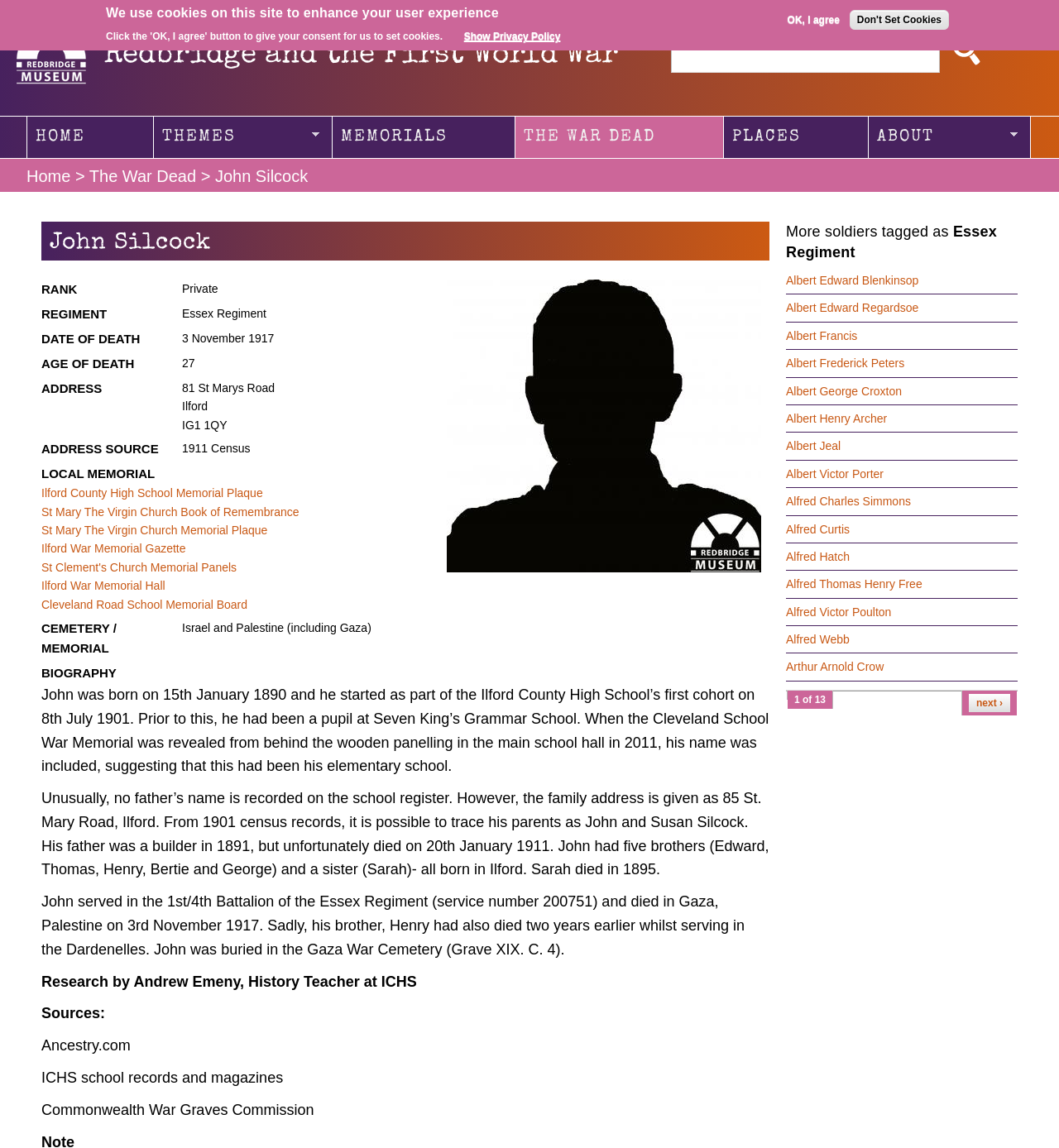Identify the bounding box coordinates of the area that should be clicked in order to complete the given instruction: "Follow us on Facebook". The bounding box coordinates should be four float numbers between 0 and 1, i.e., [left, top, right, bottom].

None